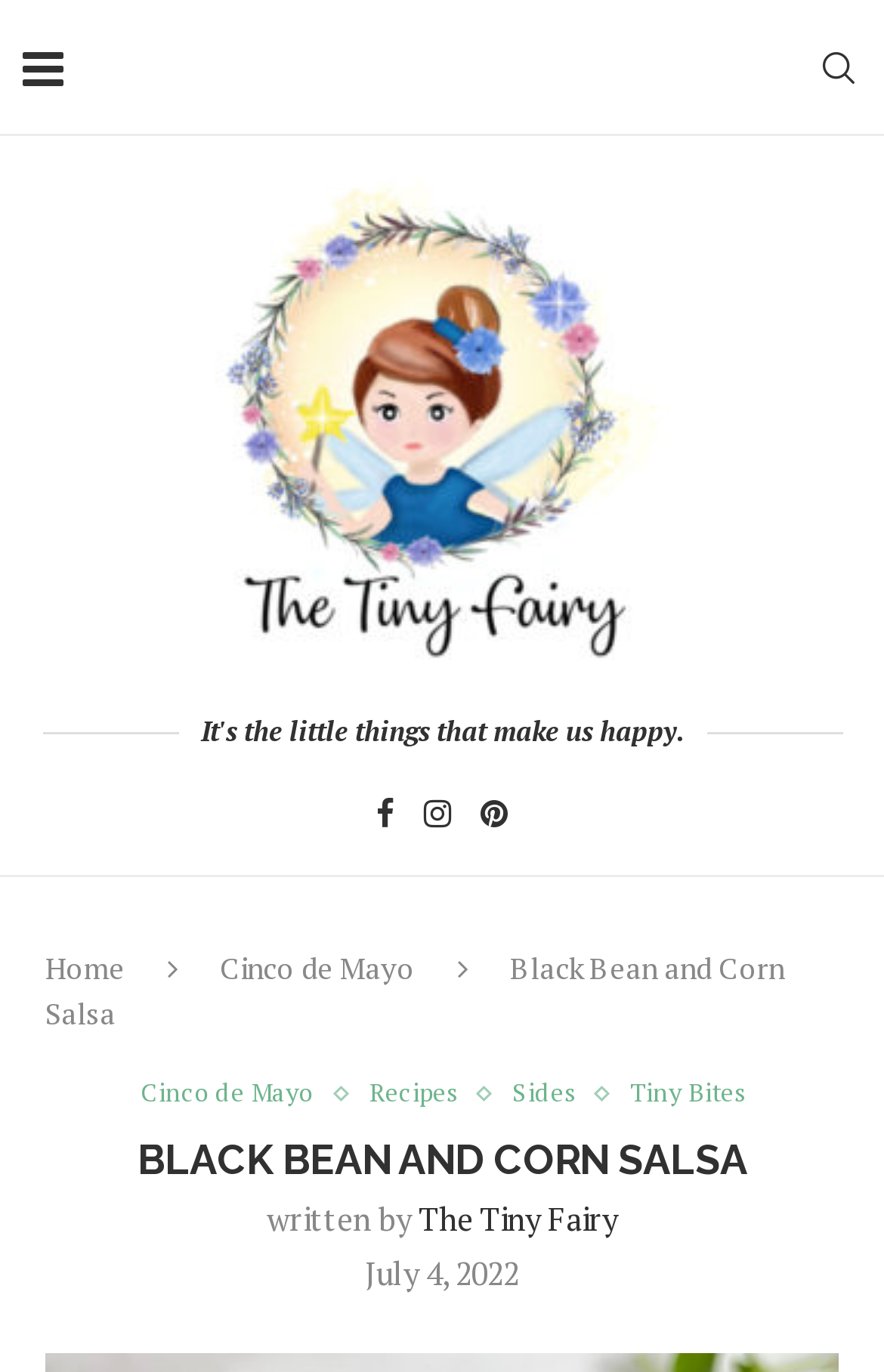Using the provided description aria-label="Pinterest", find the bounding box coordinates for the UI element. Provide the coordinates in (top-left x, top-left y, bottom-right x, bottom-right y) format, ensuring all values are between 0 and 1.

[0.544, 0.581, 0.574, 0.613]